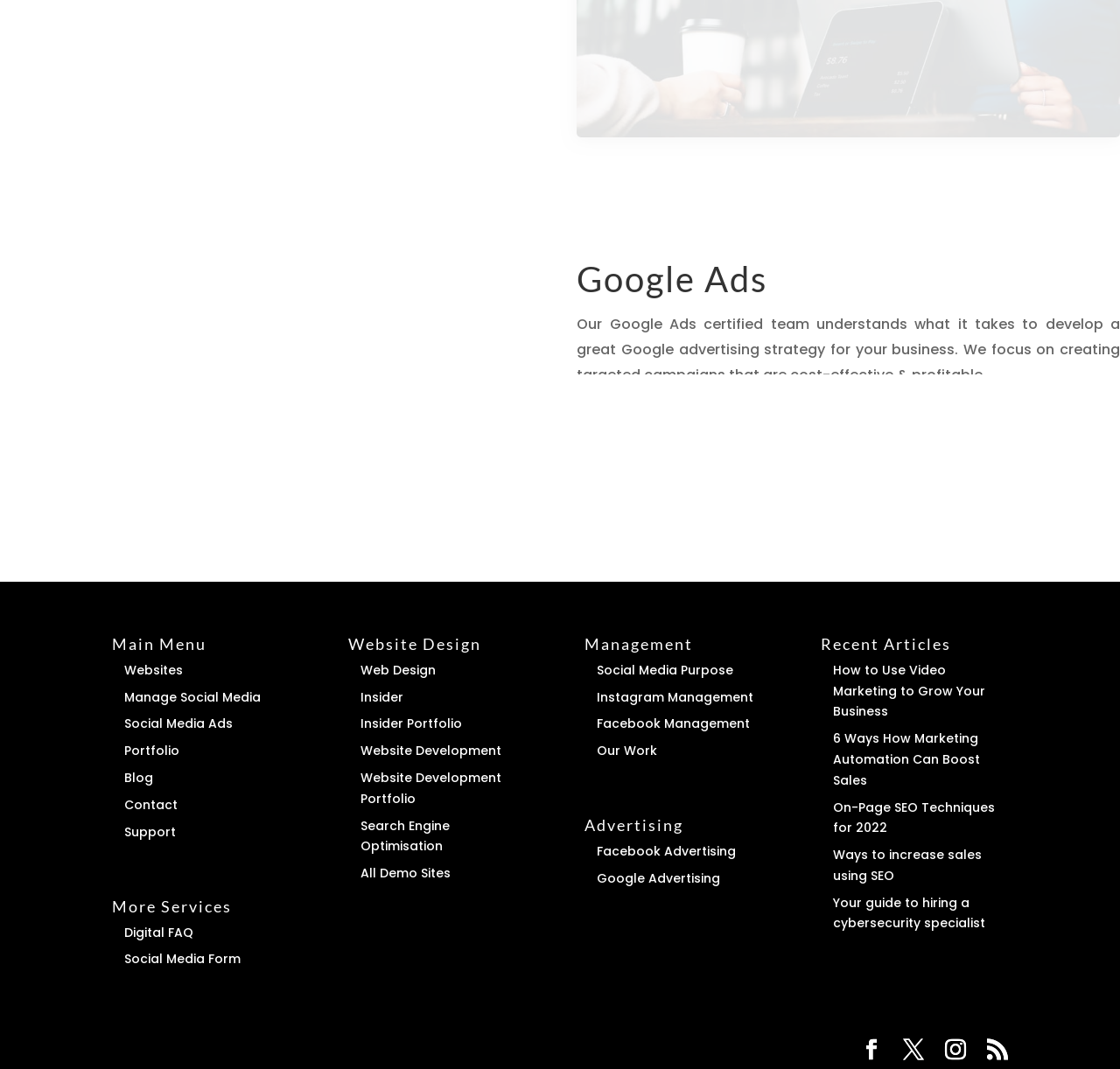Please indicate the bounding box coordinates of the element's region to be clicked to achieve the instruction: "Learn about 'Google Advertising'". Provide the coordinates as four float numbers between 0 and 1, i.e., [left, top, right, bottom].

[0.533, 0.813, 0.643, 0.83]